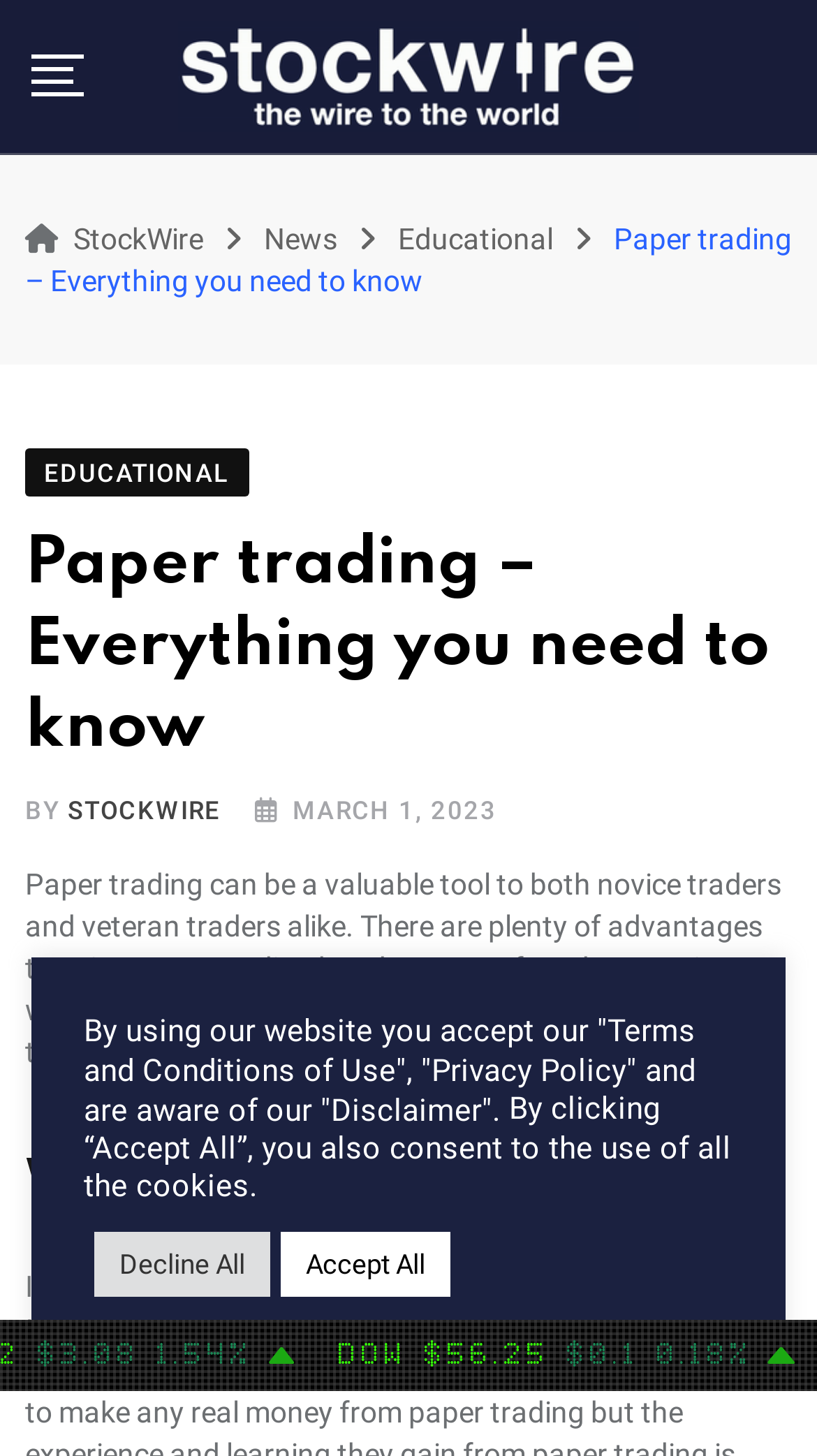Determine the bounding box for the UI element described here: "Terms and Conditions of Use".

[0.103, 0.695, 0.851, 0.748]